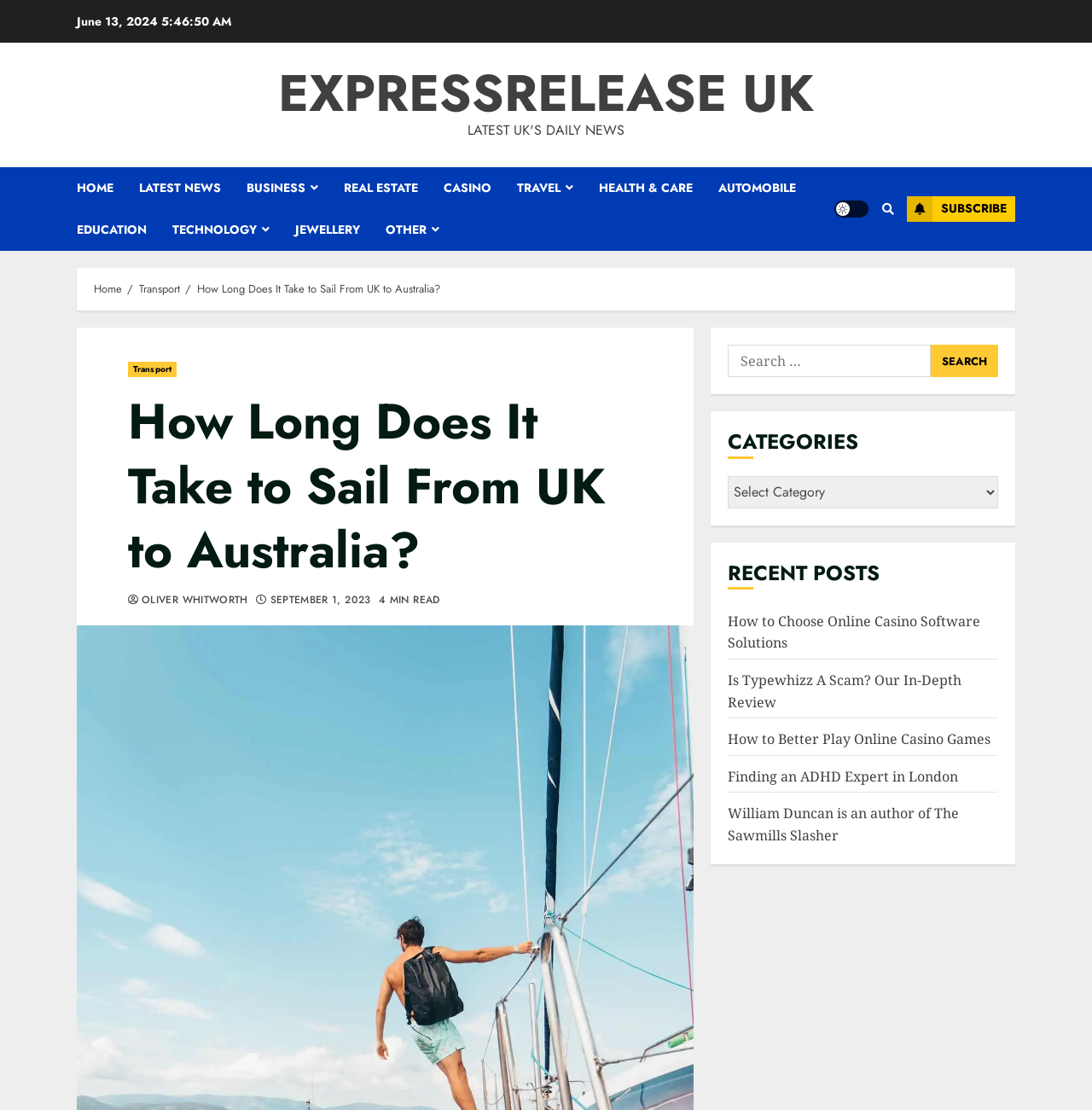Identify the coordinates of the bounding box for the element that must be clicked to accomplish the instruction: "Click on the 'TRAVEL' link".

[0.473, 0.15, 0.548, 0.188]